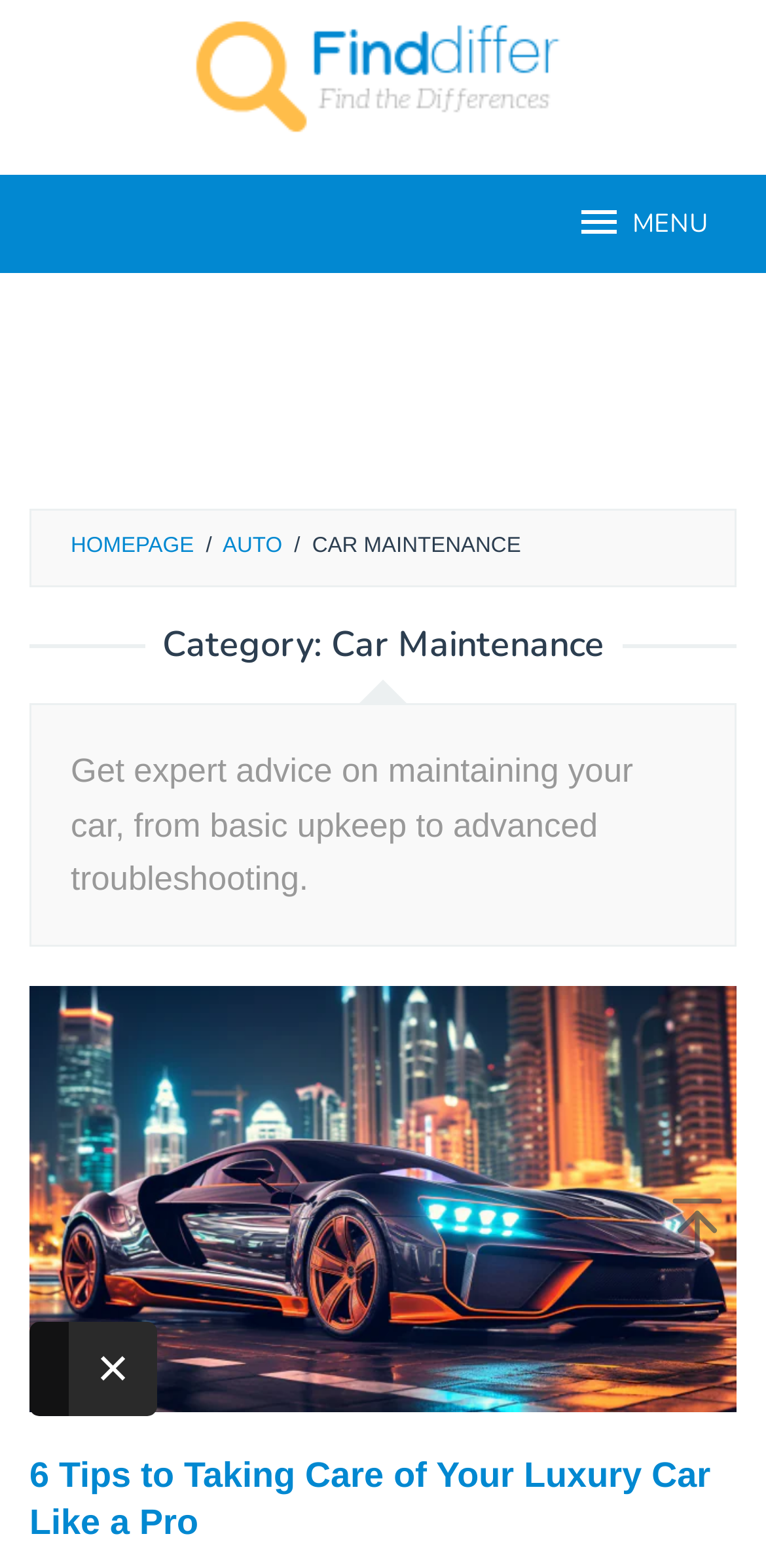Please use the details from the image to answer the following question comprehensively:
Is there a button to close something on the webpage?

I found a button element with the text 'Close ×' which suggests that there is a button to close something on the webpage, likely a popup or a modal window.